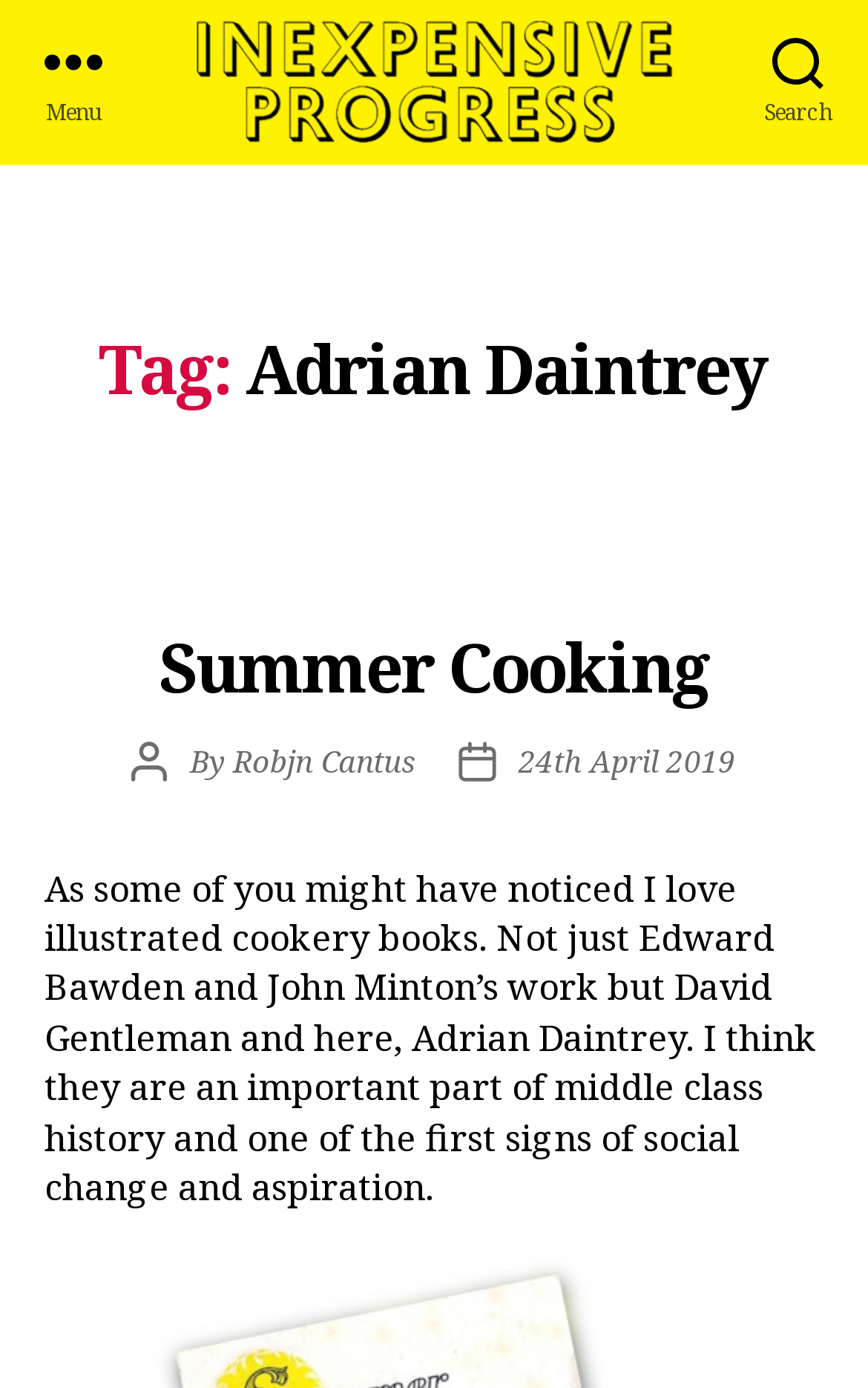Can you give a detailed response to the following question using the information from the image? What is the date of the blog post?

I found a link element with the text '24th April 2019' inside a HeaderAsNonLandmark element, which is a child of the Root Element. The bounding box coordinates of this element are [0.597, 0.535, 0.848, 0.564]. This element is adjacent to a StaticText element with the text 'Post Date', indicating that 24th April 2019 is the date of the blog post.